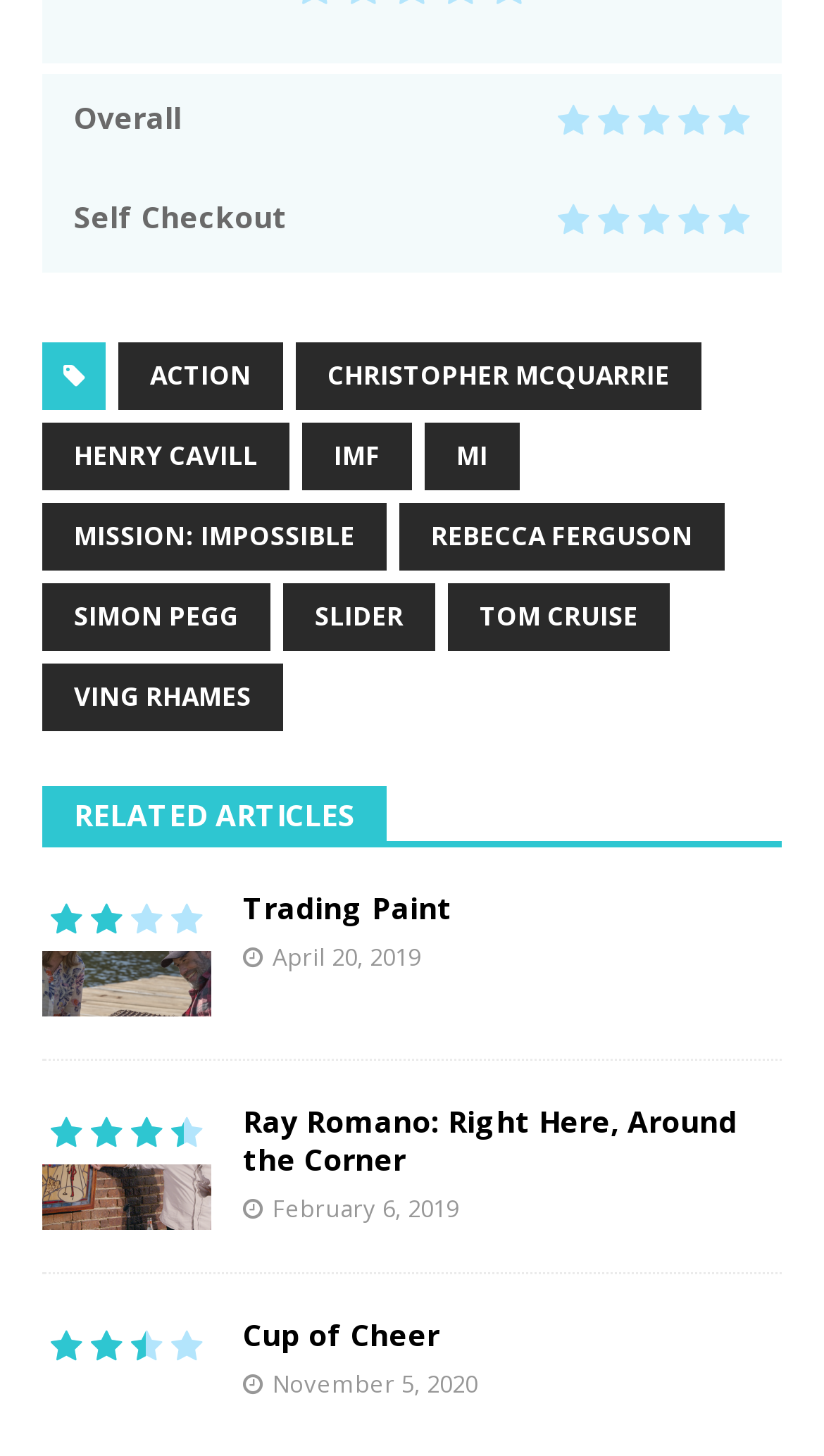Please answer the following question using a single word or phrase: How many links are under the 'RELATED ARTICLES' heading?

3